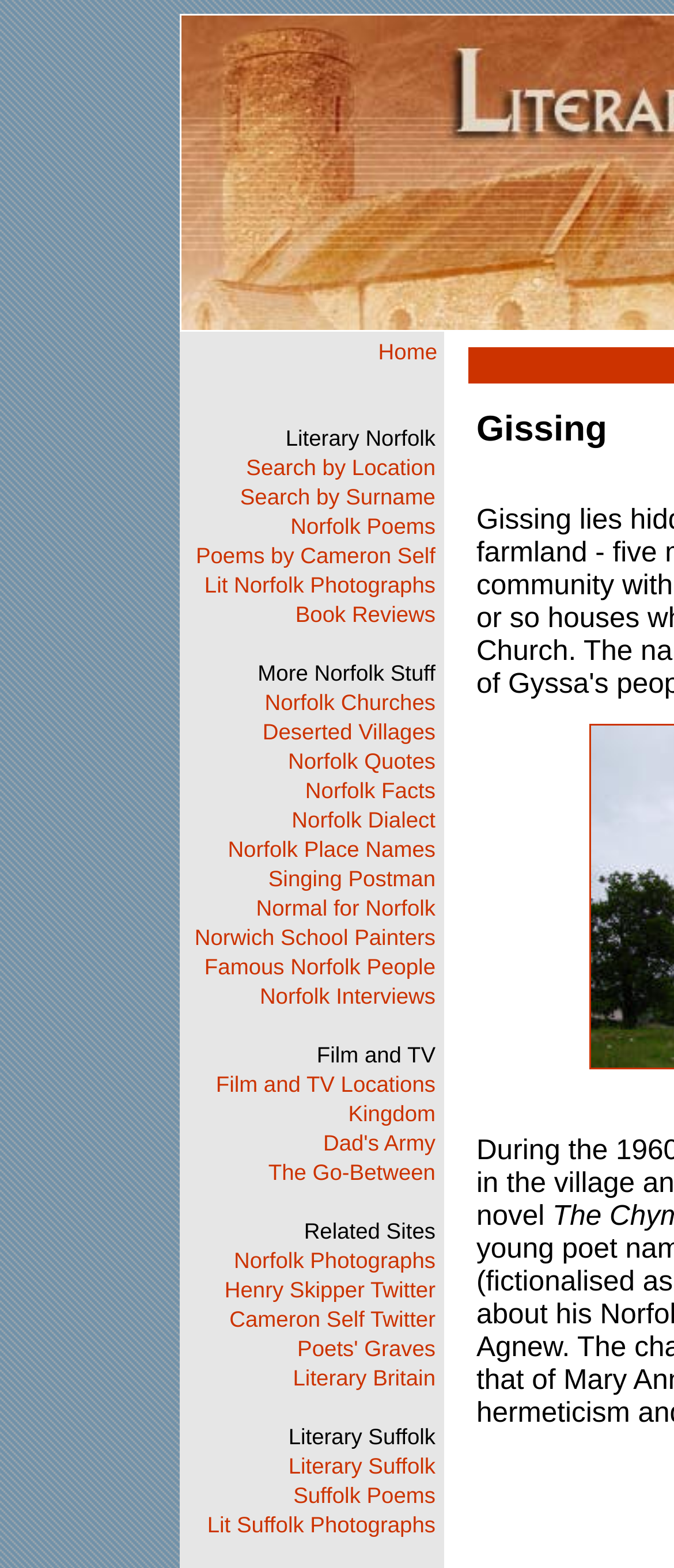Please identify the bounding box coordinates of the region to click in order to complete the given instruction: "Click on Literary Norfolk". The coordinates should be four float numbers between 0 and 1, i.e., [left, top, right, bottom].

[0.277, 0.27, 0.649, 0.289]